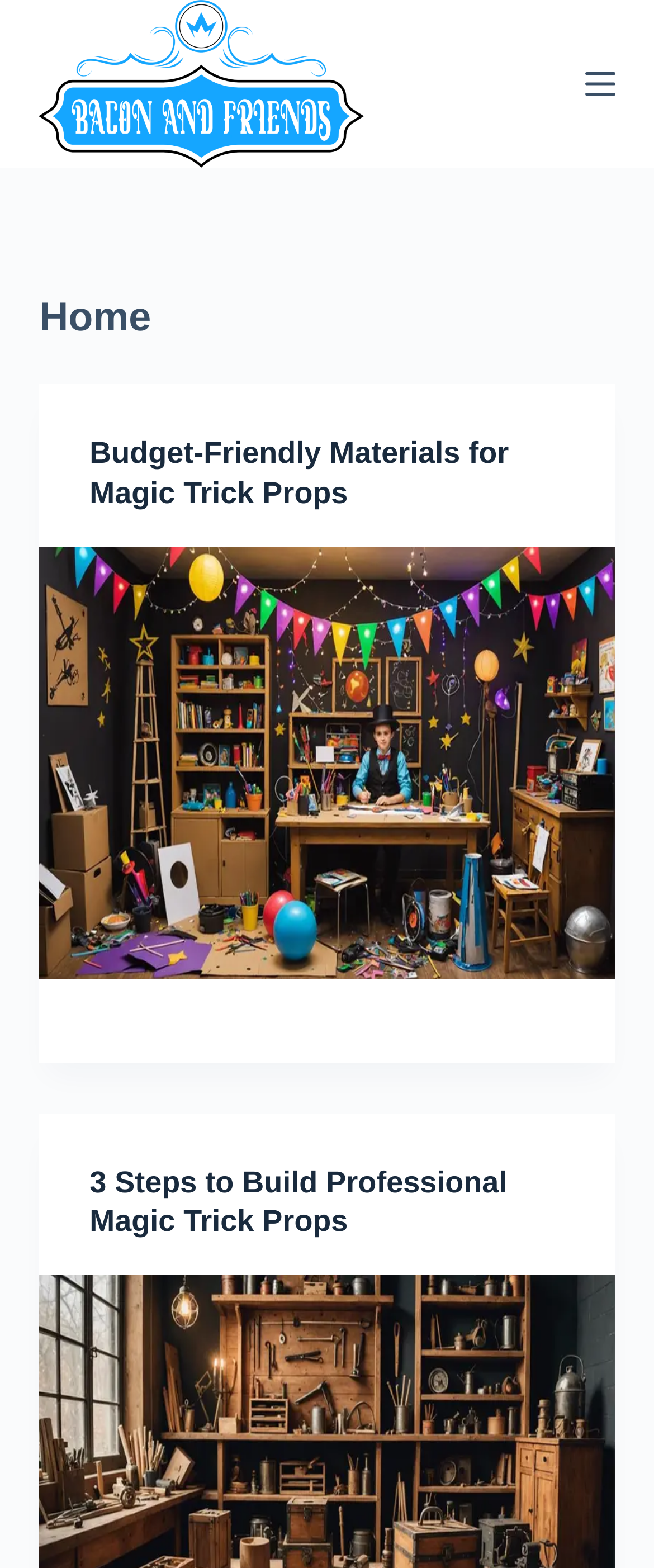Using the details in the image, give a detailed response to the question below:
What is the main topic of the webpage?

Based on the headings and links on the webpage, it appears that the main topic is related to magic trick props, specifically budget-friendly materials and steps to build professional props.